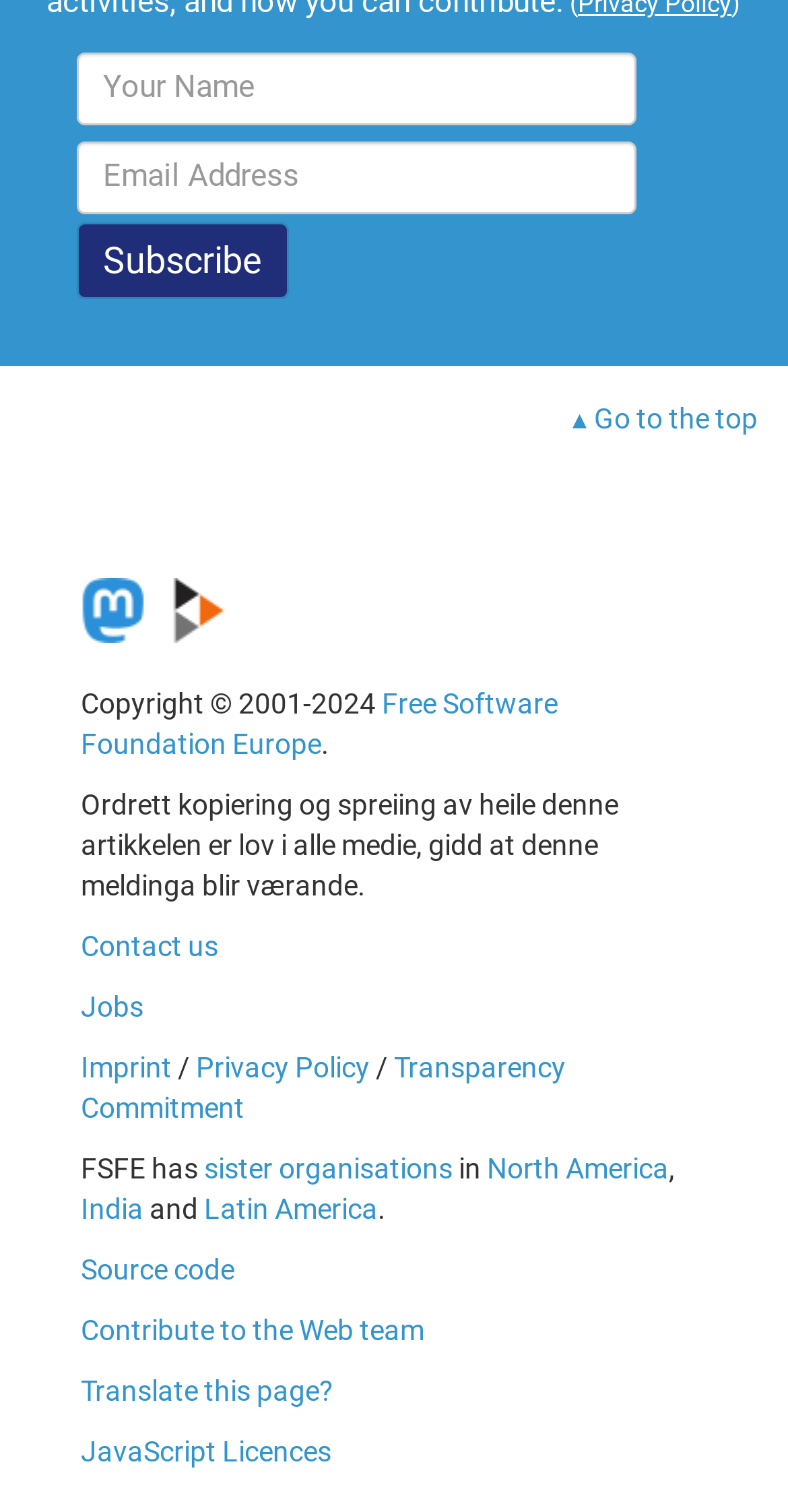Please specify the bounding box coordinates of the element that should be clicked to execute the given instruction: 'Visit the Mastodon page'. Ensure the coordinates are four float numbers between 0 and 1, expressed as [left, top, right, bottom].

[0.103, 0.383, 0.185, 0.426]